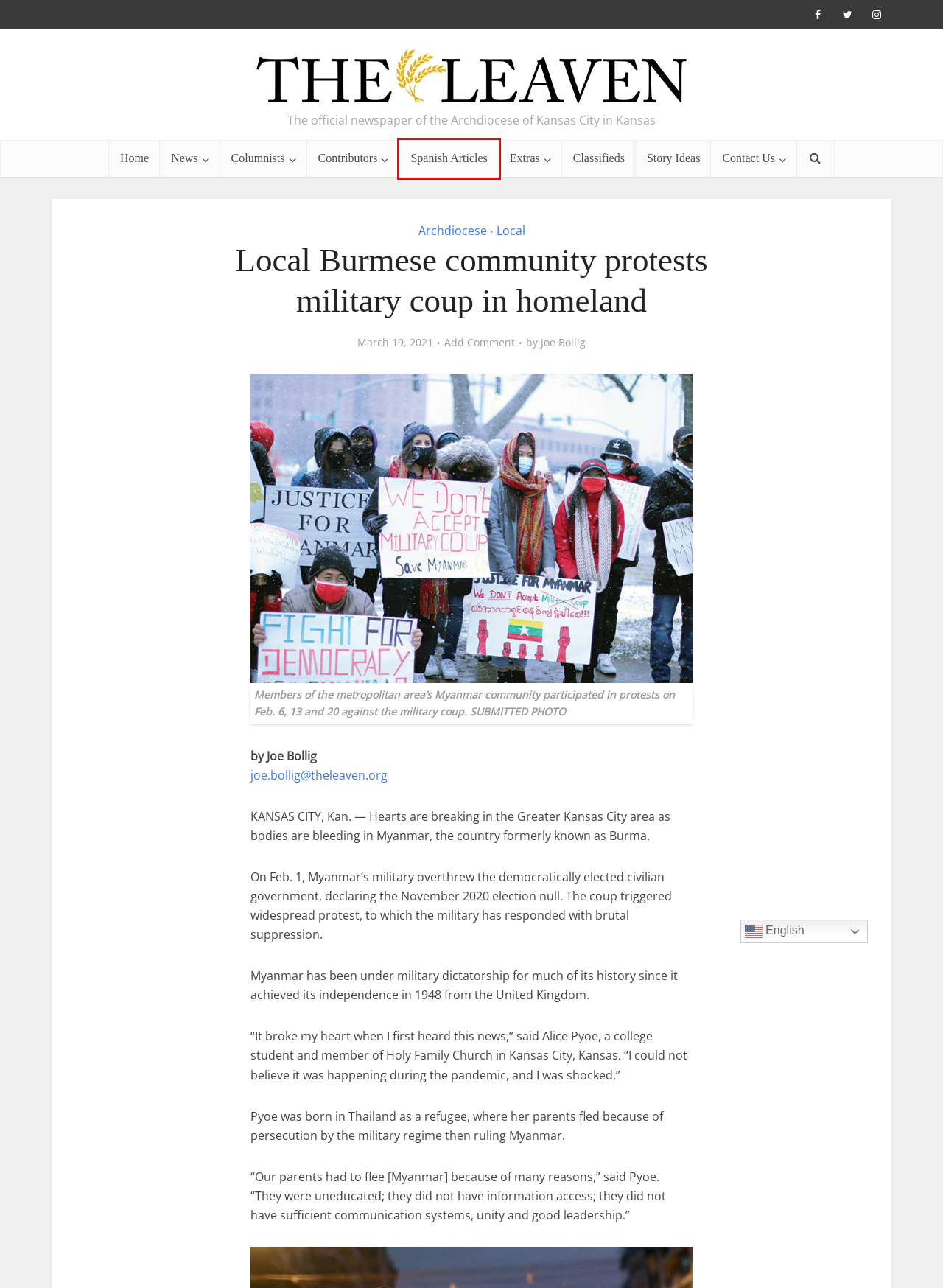You are provided with a screenshot of a webpage highlighting a UI element with a red bounding box. Choose the most suitable webpage description that matches the new page after clicking the element in the bounding box. Here are the candidates:
A. Contributors Archives - The Leaven Catholic Newspaper
B. Story Ideas - The Leaven Catholic Newspaper
C. Contact us - The Leaven Catholic Newspaper
D. Home - The Leaven Catholic Newspaper
E. Classifieds - The Leaven Catholic Newspaper
F. Columnists Archives - The Leaven Catholic Newspaper
G. Local Archives - The Leaven Catholic Newspaper
H. Spanish Articles Archives - The Leaven Catholic Newspaper

H